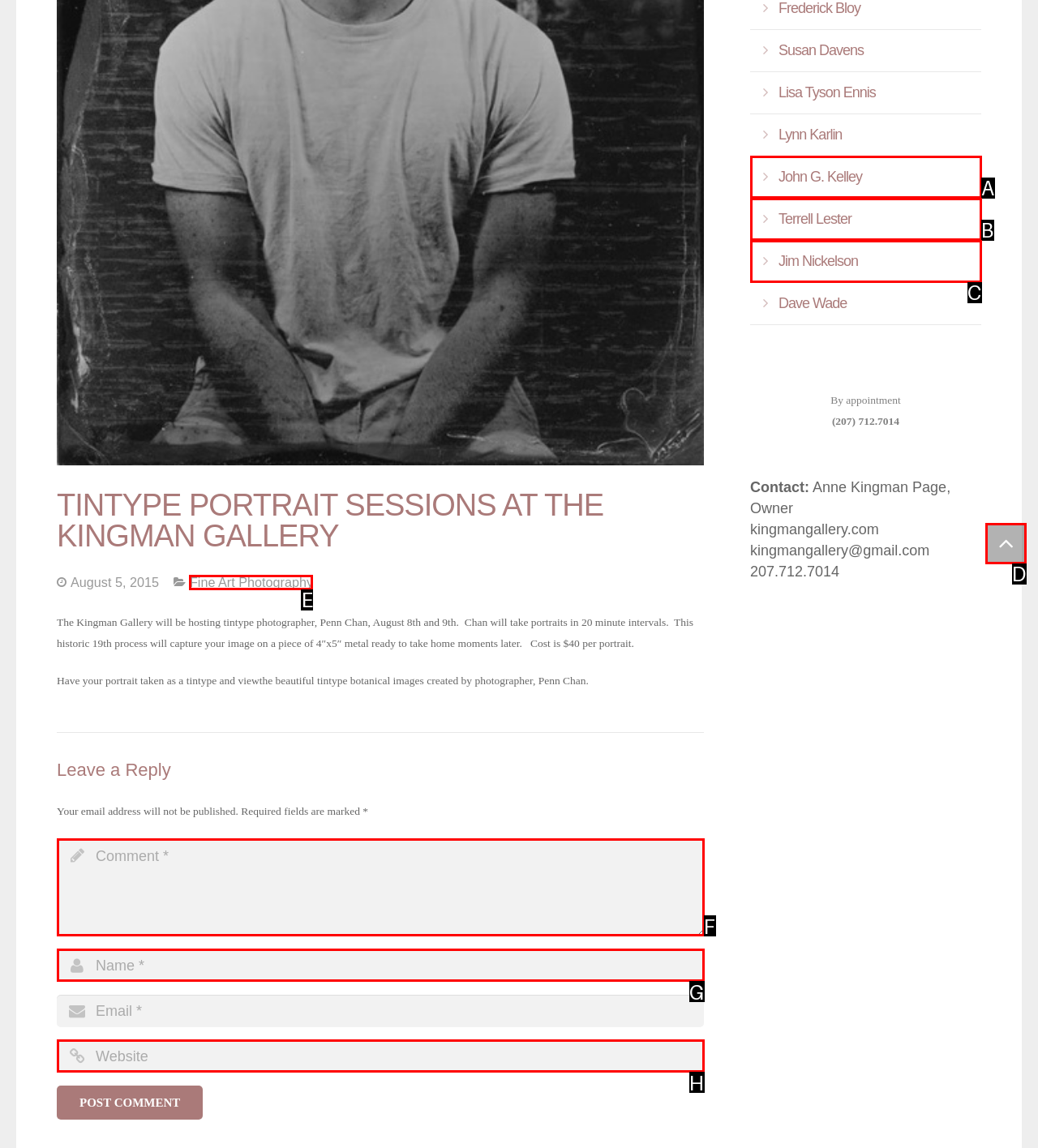Select the letter of the HTML element that best fits the description: Jim Nickelson
Answer with the corresponding letter from the provided choices.

C